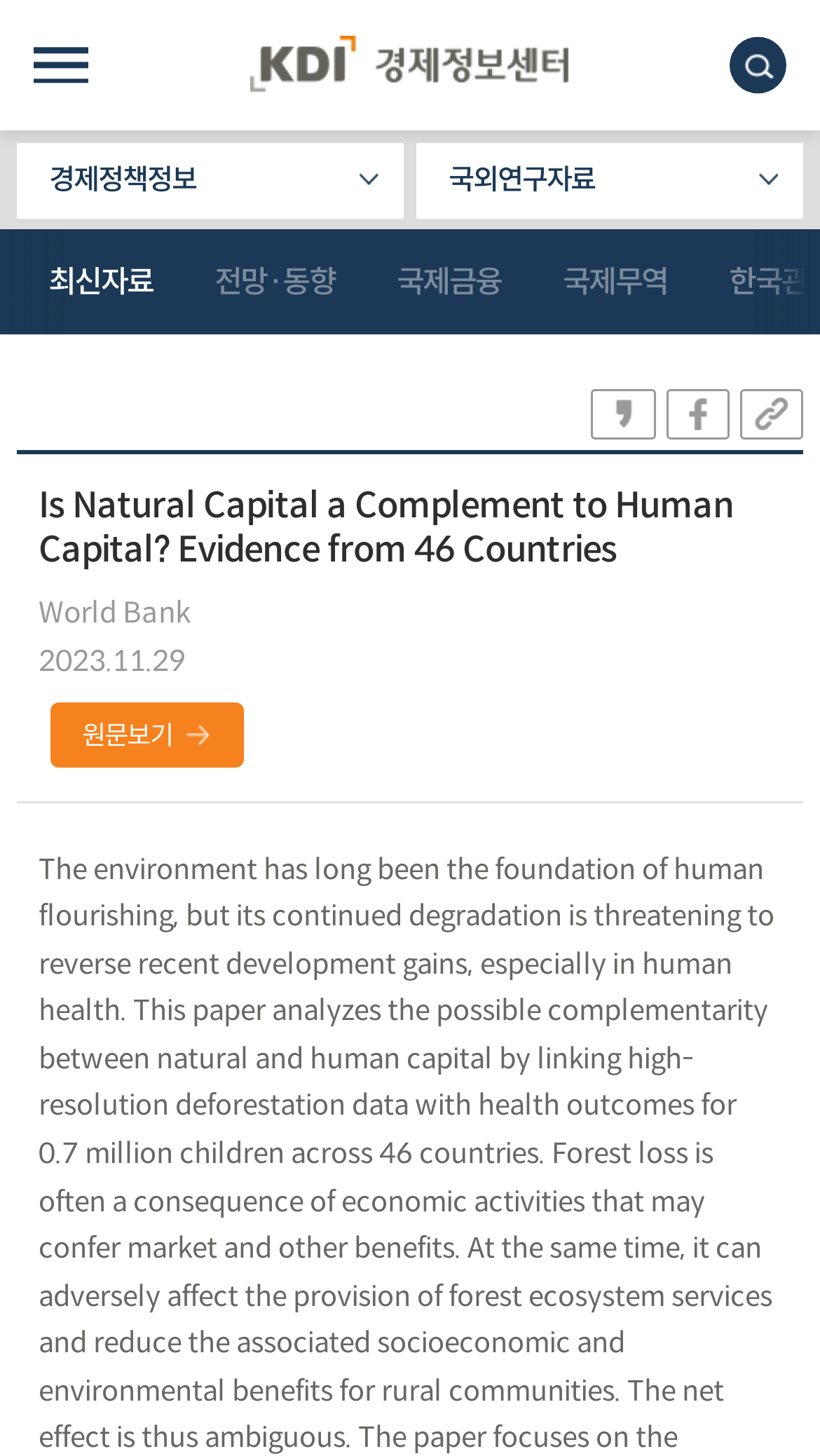What is the institution that published the research paper?
Using the visual information, respond with a single word or phrase.

World Bank